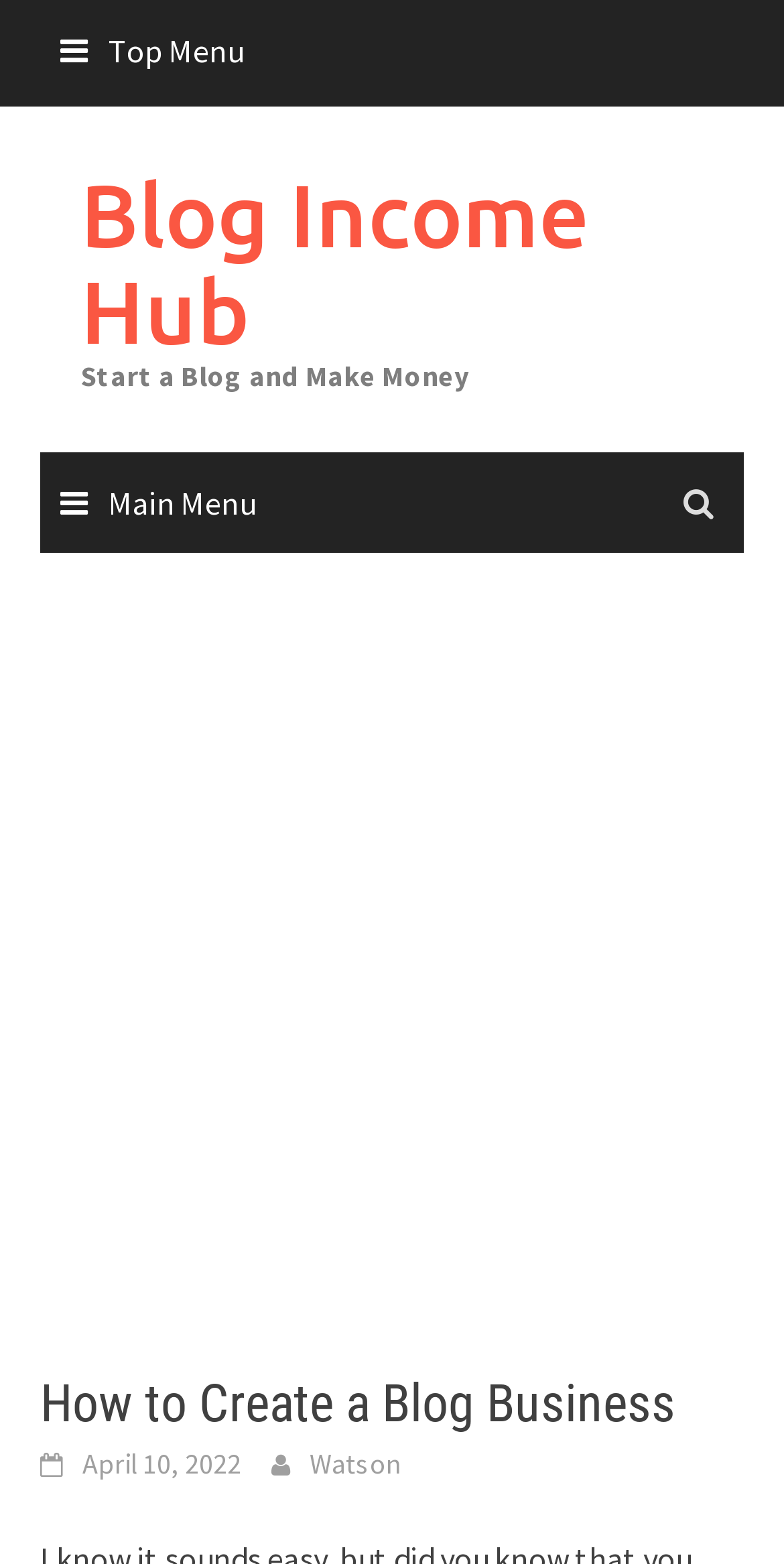What is the name of the blog?
Provide a comprehensive and detailed answer to the question.

The name of the blog can be found in the heading element with the text 'Blog Income Hub' which is located at the top of the webpage.